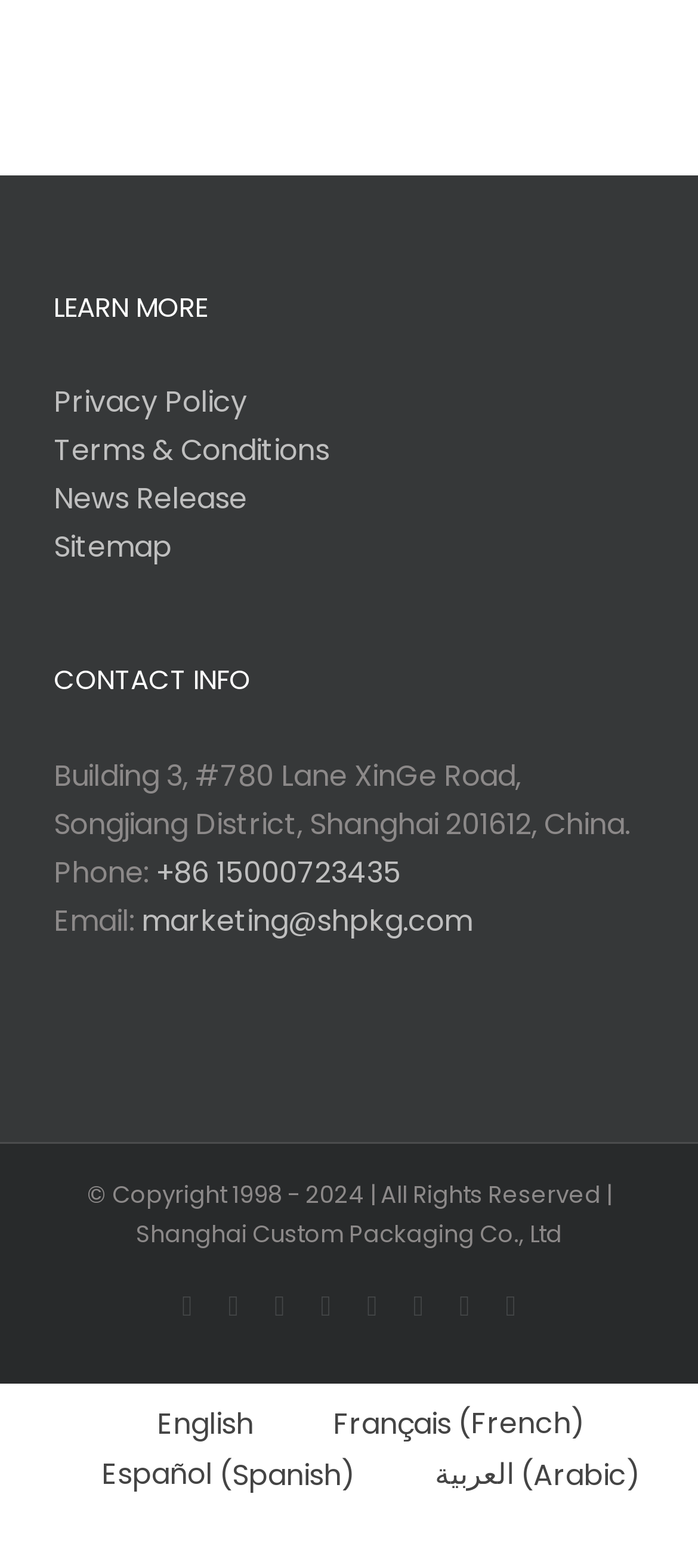Pinpoint the bounding box coordinates of the area that must be clicked to complete this instruction: "View the company's contact information".

[0.077, 0.482, 0.903, 0.539]